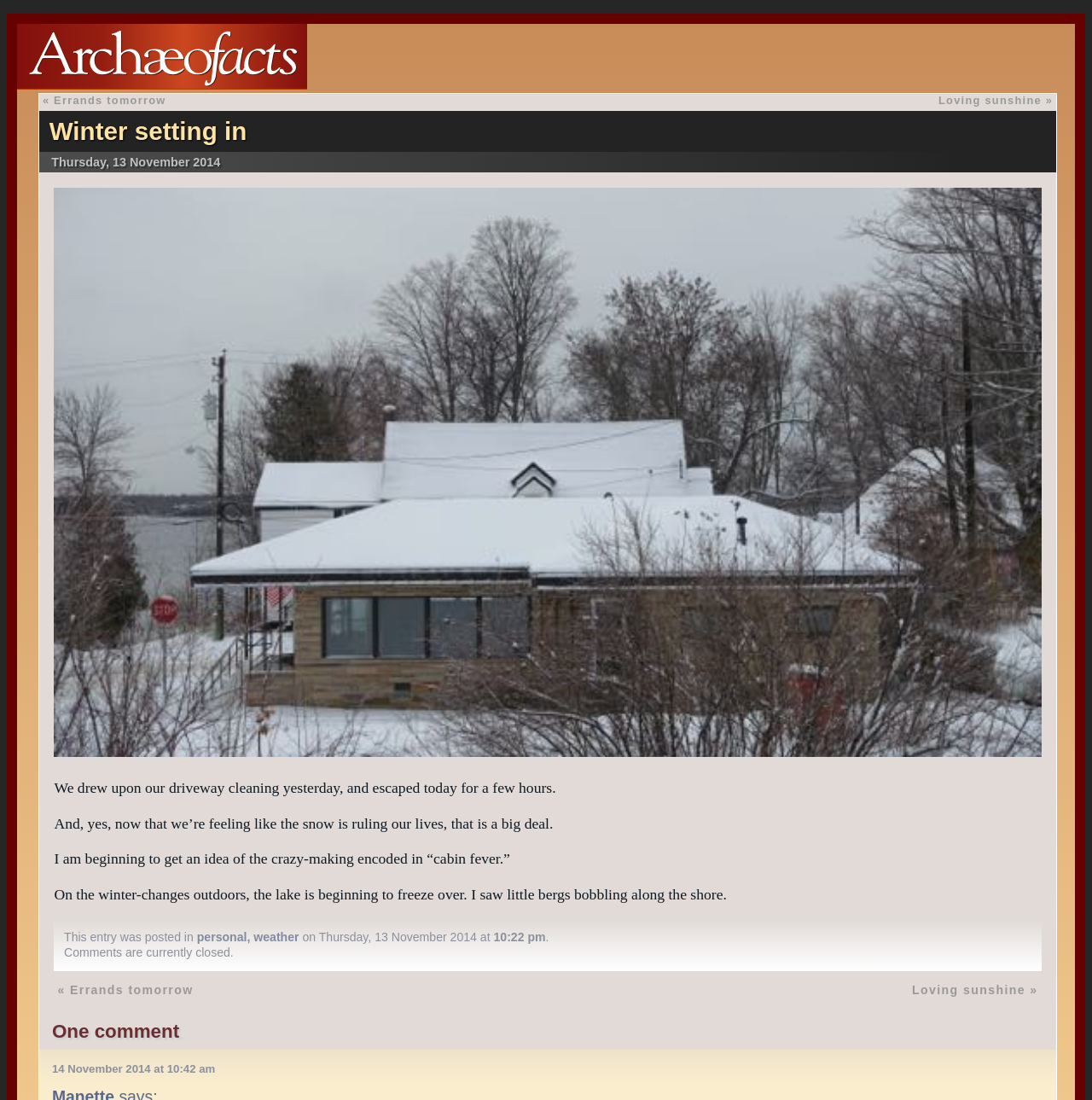Answer the following in one word or a short phrase: 
What is the author's feeling about the snow?

Cabin fever